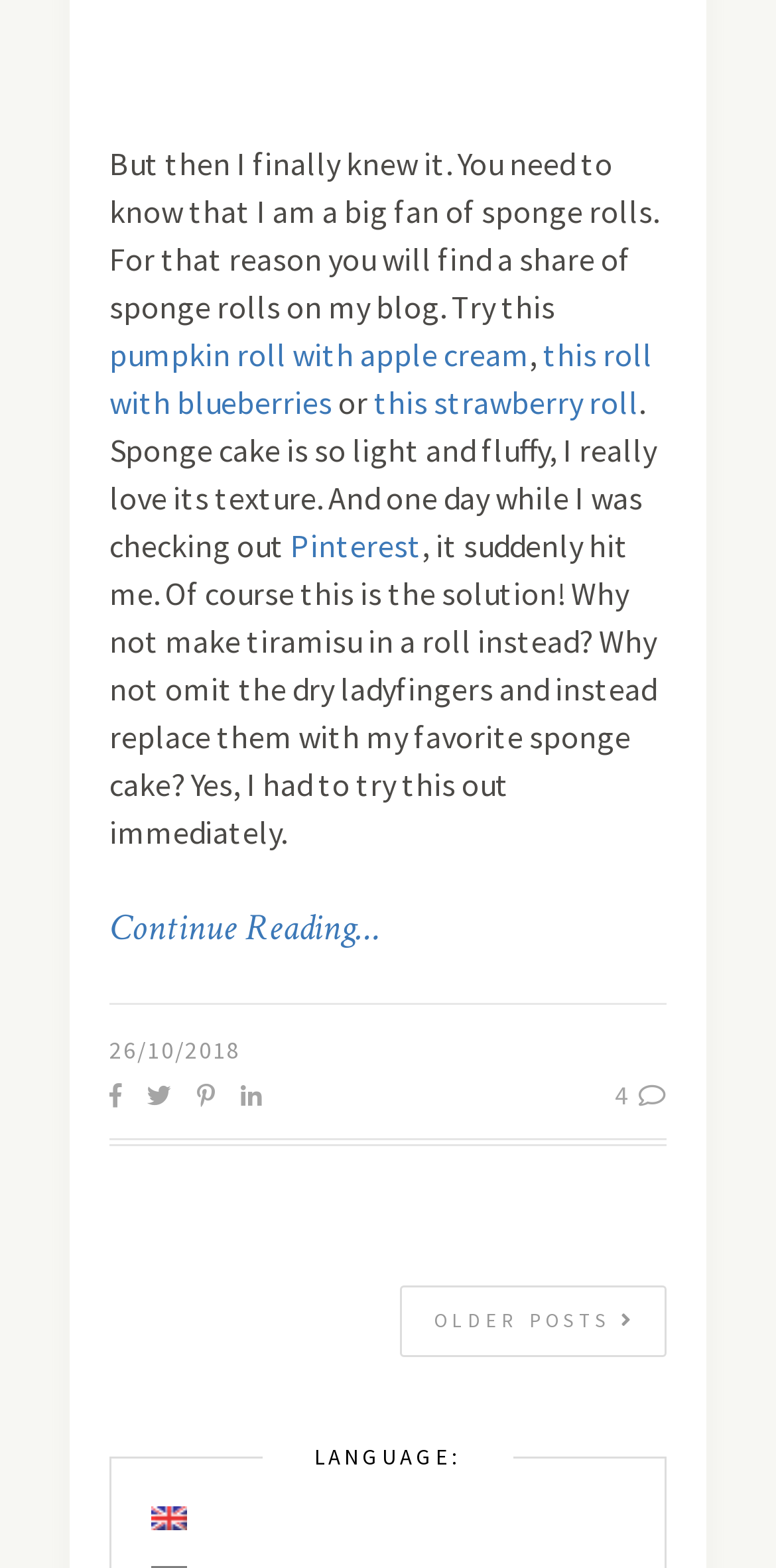Locate the bounding box coordinates for the element described below: "English". The coordinates must be four float values between 0 and 1, formatted as [left, top, right, bottom].

[0.195, 0.96, 0.246, 0.975]